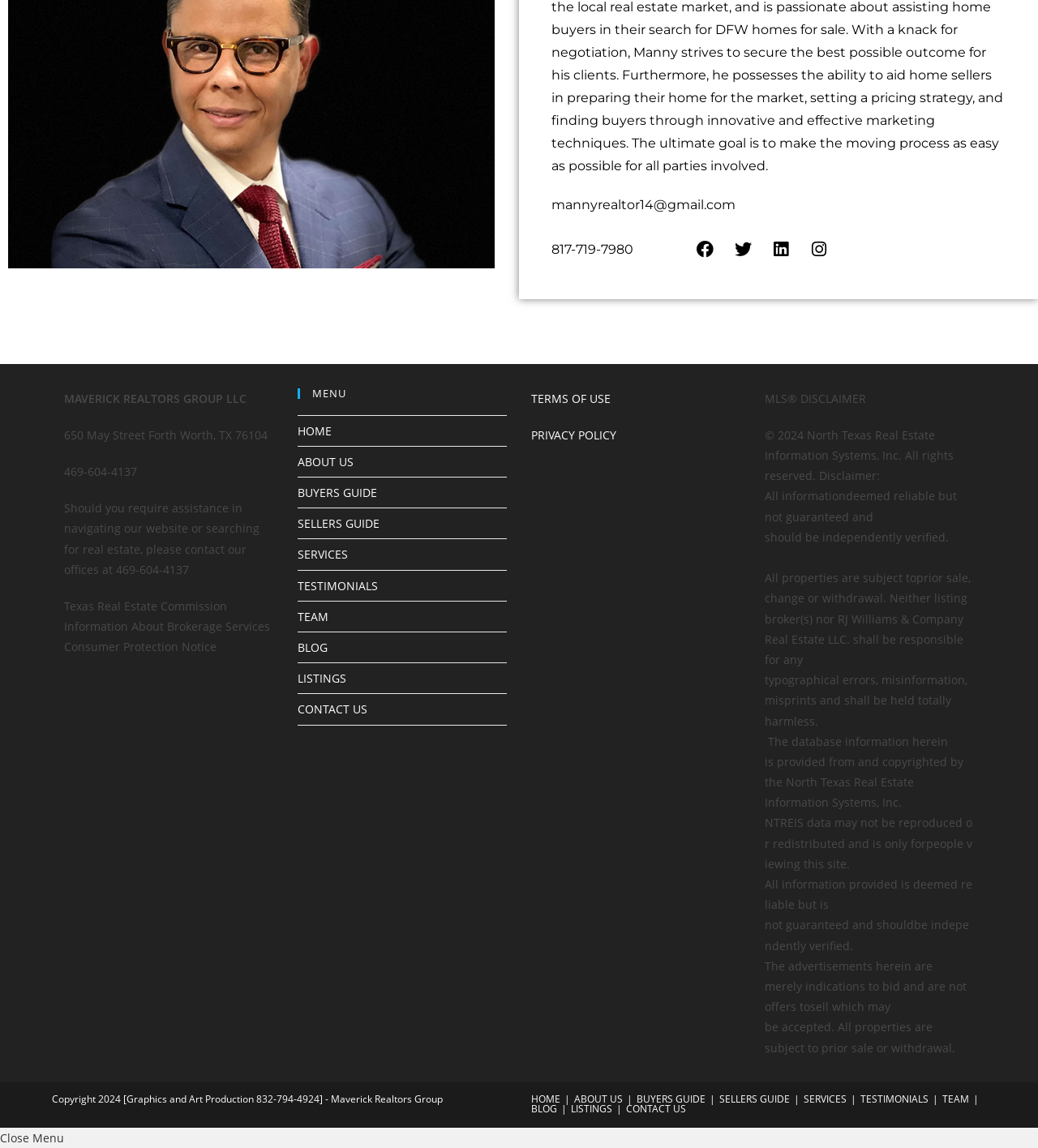How many social media links are there?
Provide a fully detailed and comprehensive answer to the question.

I counted the number of link elements with social media icons, which are Facebook, Twitter, Linkedin, and Instagram, and found that there are 5 social media links.